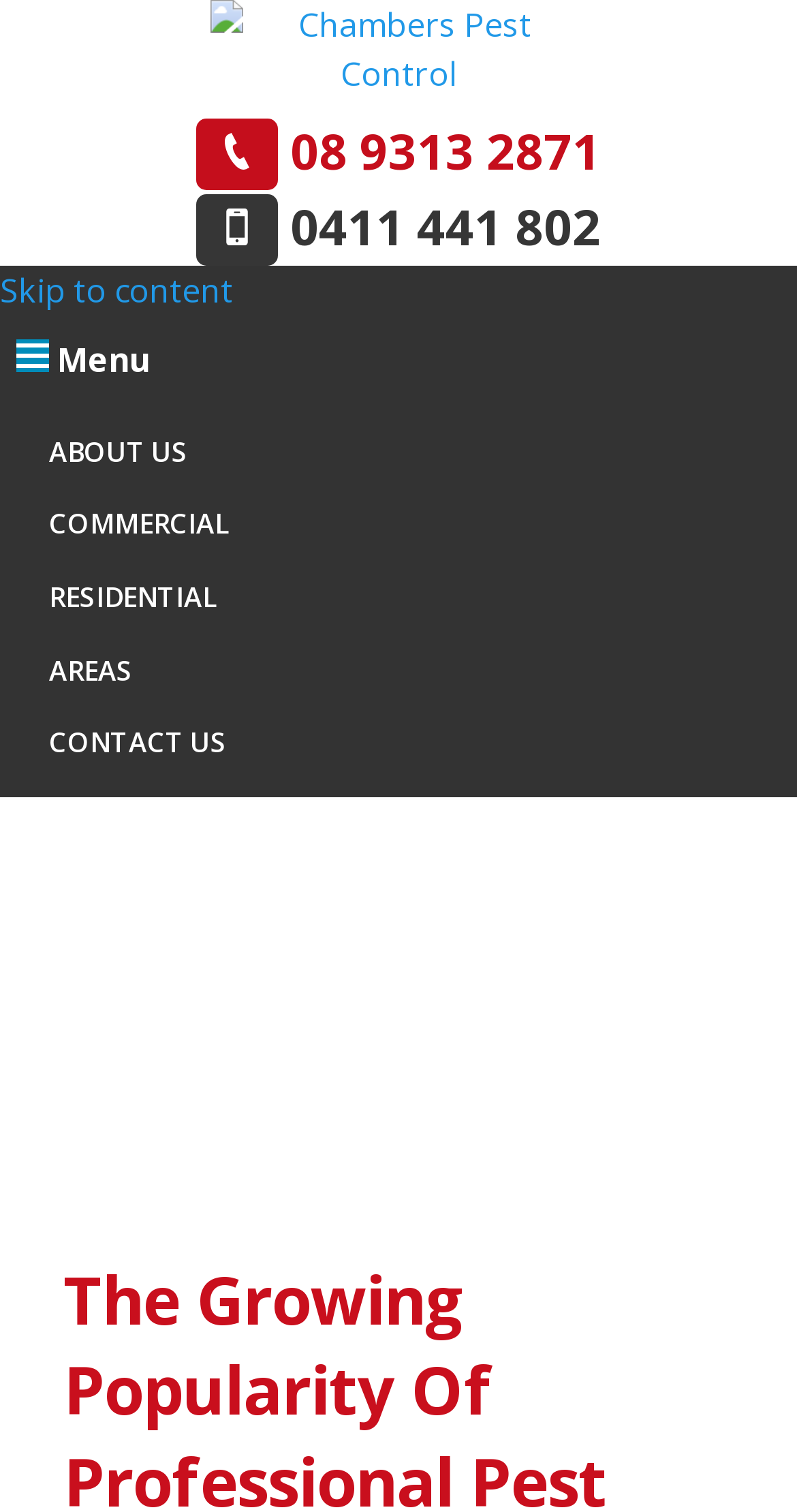Find the bounding box coordinates for the HTML element described in this sentence: "Residential". Provide the coordinates as four float numbers between 0 and 1, in the format [left, top, right, bottom].

[0.021, 0.372, 0.979, 0.42]